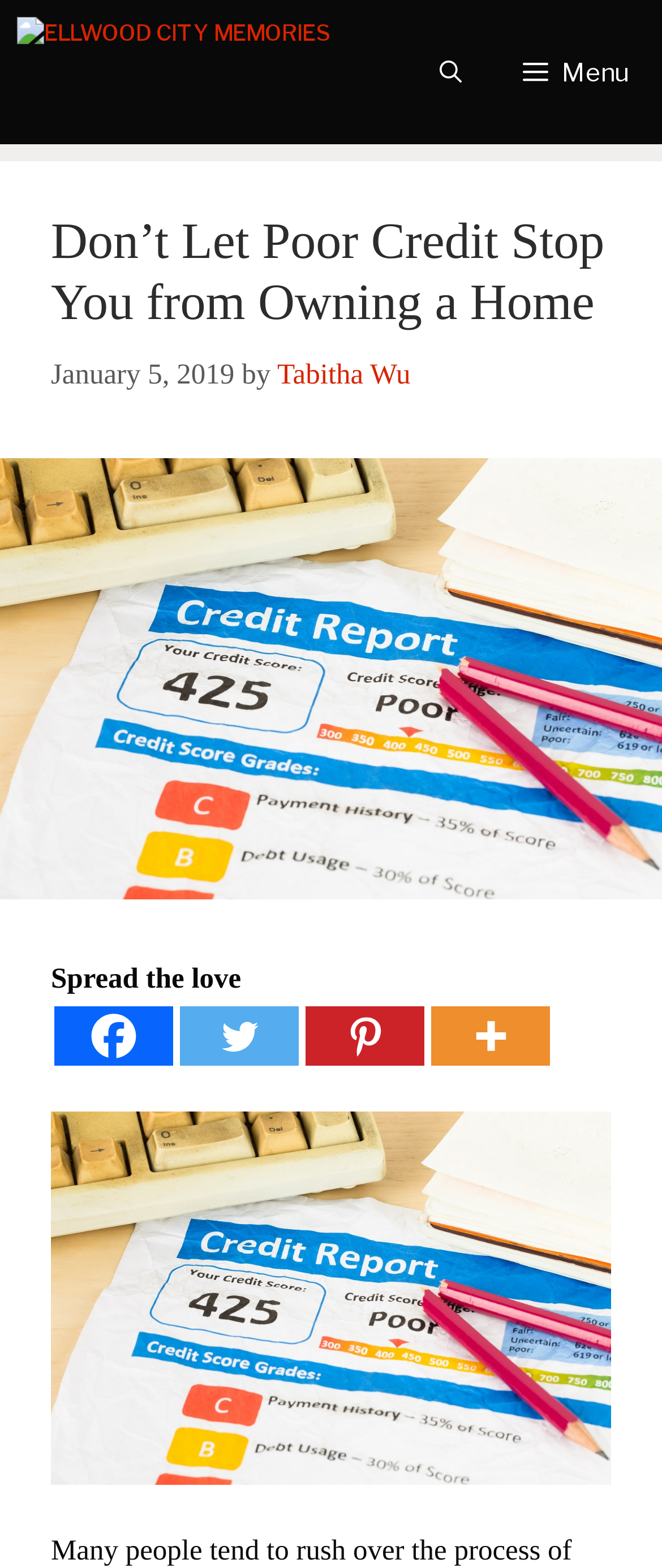Determine the bounding box coordinates of the UI element described below. Use the format (top-left x, top-left y, bottom-right x, bottom-right y) with floating point numbers between 0 and 1: title="Ellwood City Memories"

[0.026, 0.0, 0.497, 0.092]